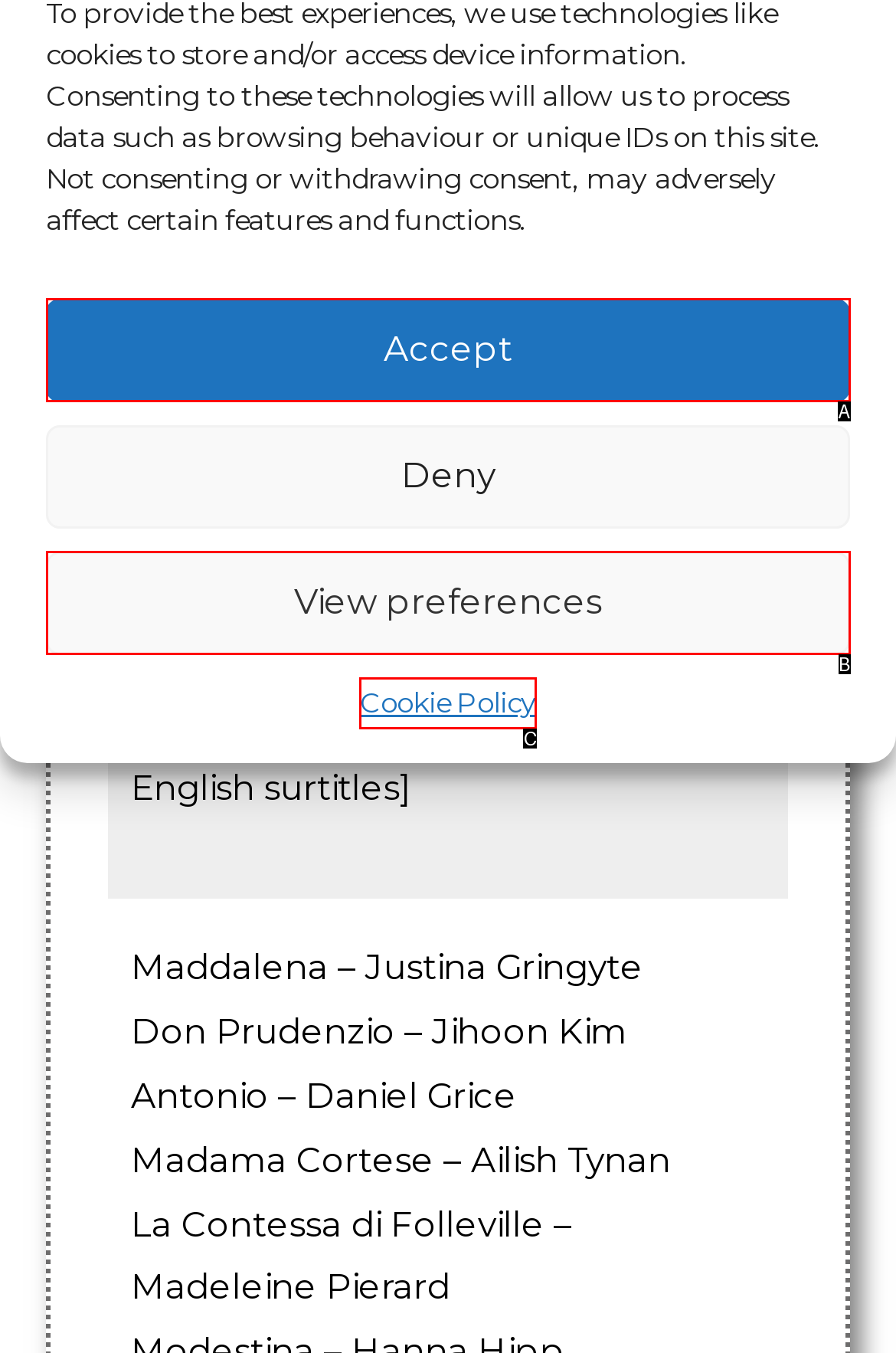Given the description: Accept, select the HTML element that best matches it. Reply with the letter of your chosen option.

A